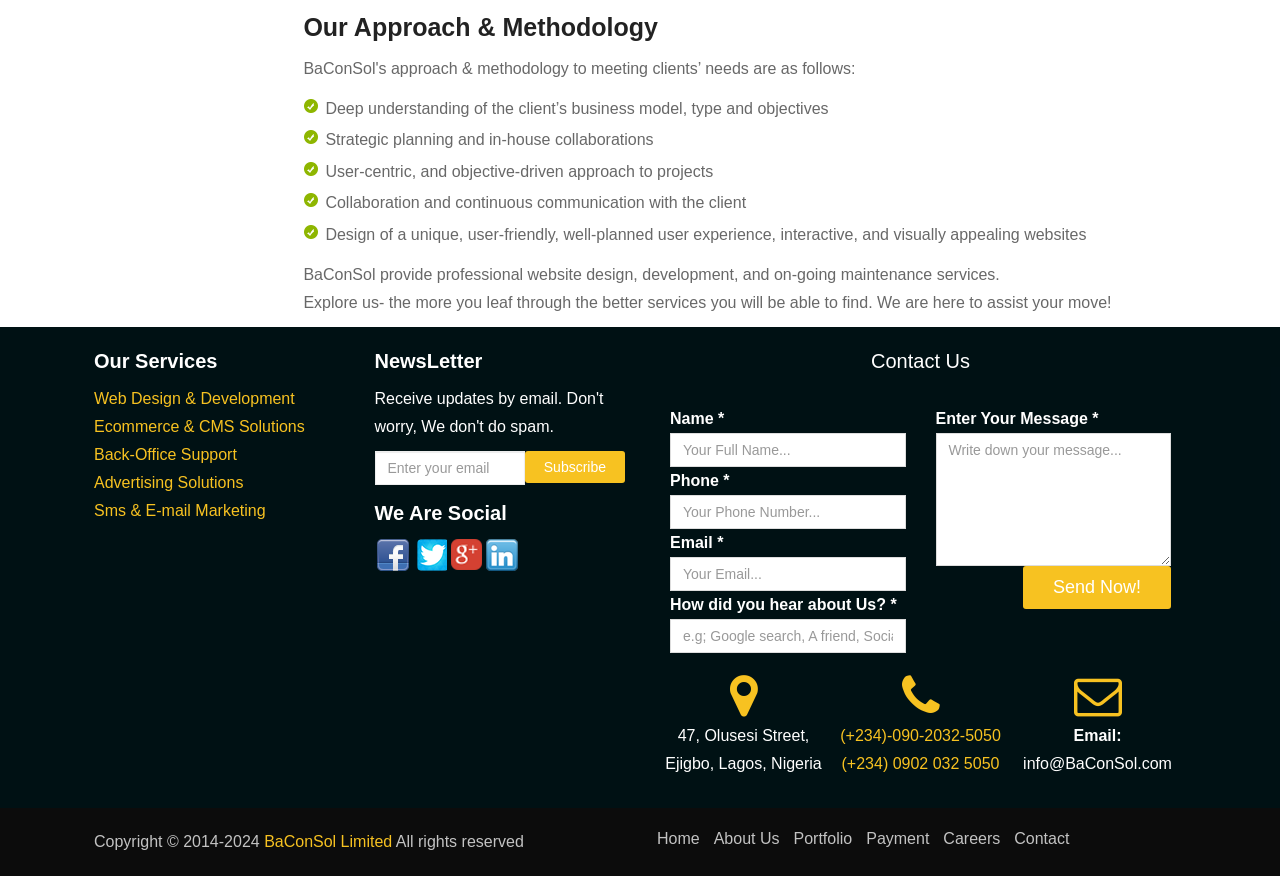Kindly determine the bounding box coordinates for the clickable area to achieve the given instruction: "Go to the home page".

[0.513, 0.947, 0.547, 0.966]